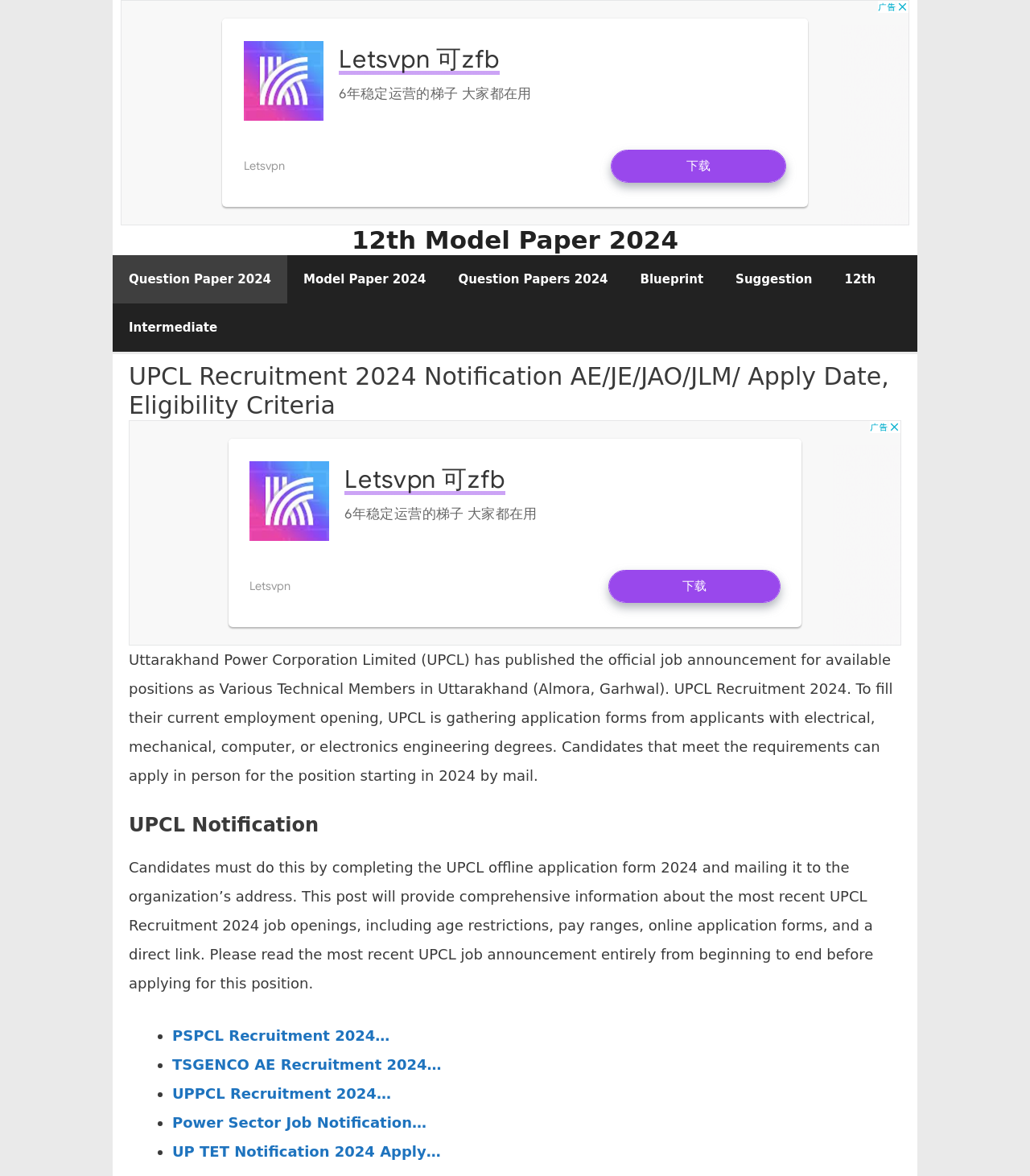Please answer the following question using a single word or phrase: What is the format of the application form?

Offline application form 2024